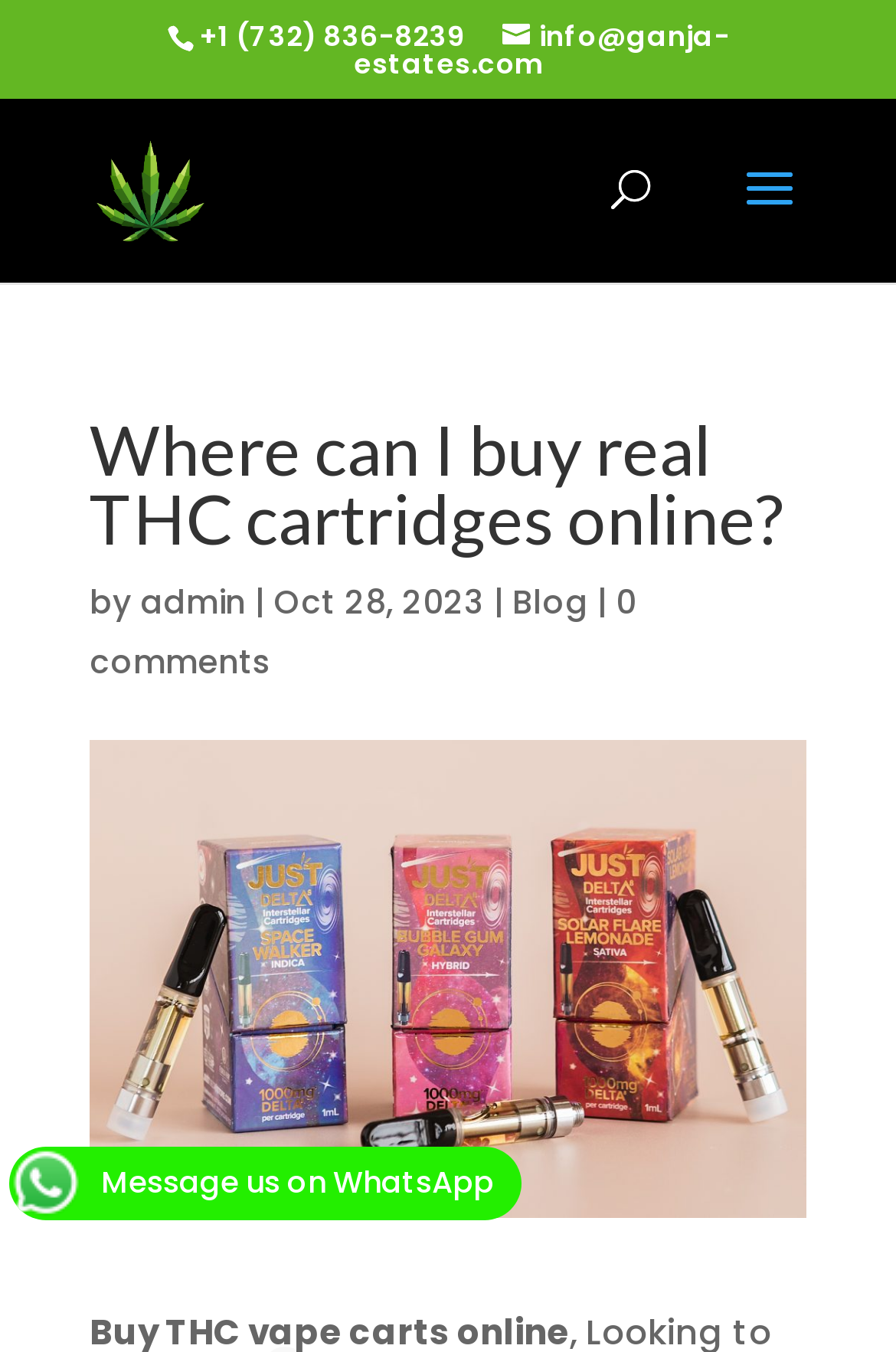What is the email address of Ganja Estates Online Dispensary?
Refer to the image and give a detailed answer to the question.

I found the email address by looking at the top section of the webpage, where the contact information is usually displayed. The email address is written in a link element with the value 'info@ganja-estates.com'.